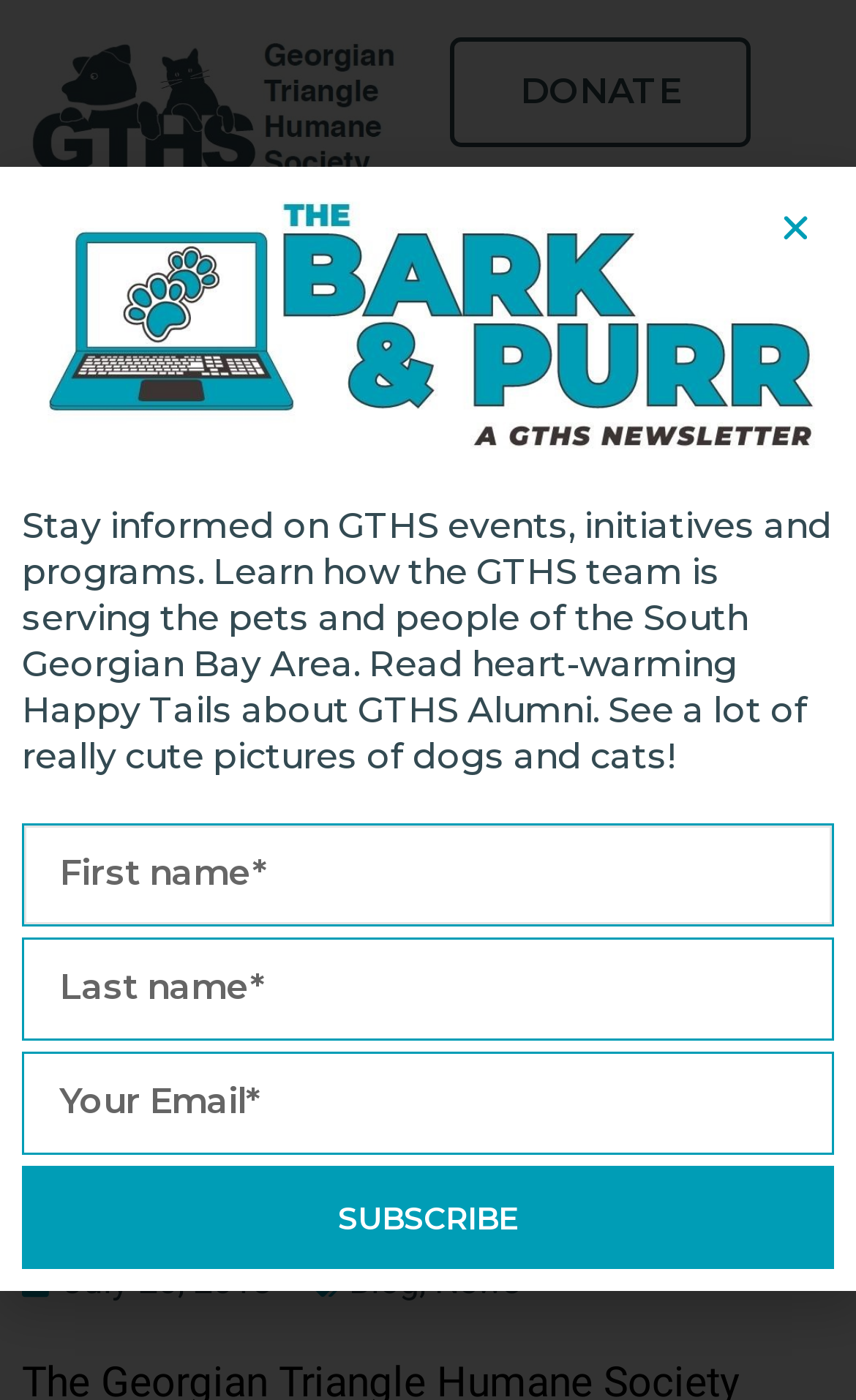Write an extensive caption that covers every aspect of the webpage.

The webpage is about the Georgian Triangle Humane Society (GTHS) and its partnership with PetSmart Charities of Canada. At the top left, there is a link to the homepage. Next to it, a "DONATE" button is prominently displayed. Below these elements, there are social media links to Facebook, Instagram, TikTok, YouTube, and LinkedIn, arranged horizontally.

On the top right, a "Menu Toggle" button is located. Below the social media links, a large heading reads "PETSMART CHARITIES OF CANADA SUPPORTS THE GTHS IN REACHING THEIR PAWTENTIAL!" which takes up most of the width of the page.

Below the heading, there is a paragraph of text that describes the content of the webpage, including GTHS events, initiatives, programs, and heartwarming stories of GTHS Alumni, accompanied by cute pictures of dogs and cats.

On the bottom left, there are three links: "July 20, 2018", "Blog", and "News". Below these links, a subscription form is located, consisting of three text boxes for first name, last name, and email, followed by a "SUBSCRIBE" button.

On the top right, a "Close" button is situated. Overall, the webpage has a clear structure, with prominent calls-to-action and easy access to social media and subscription features.